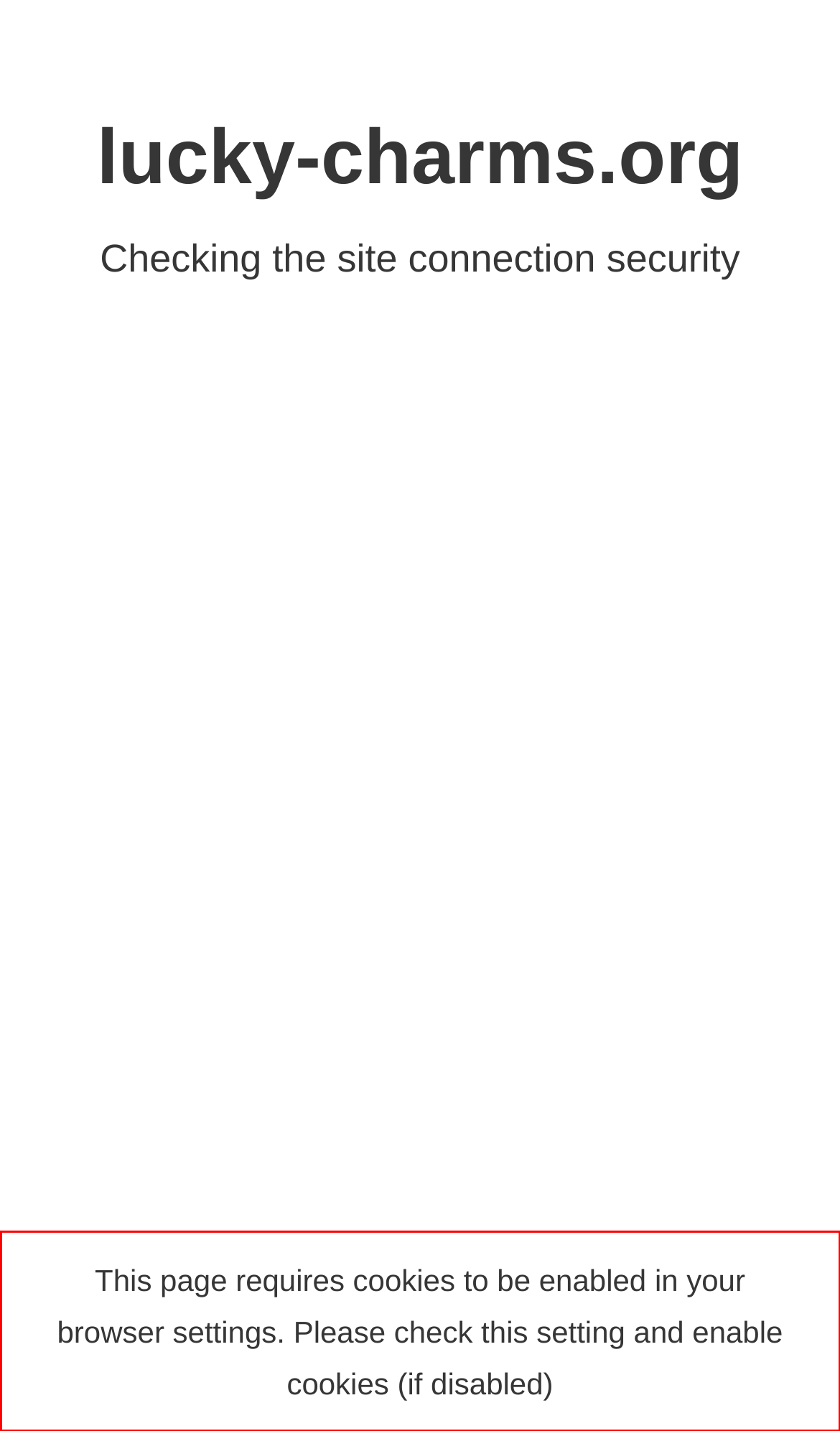Please analyze the screenshot of a webpage and extract the text content within the red bounding box using OCR.

This page requires cookies to be enabled in your browser settings. Please check this setting and enable cookies (if disabled)